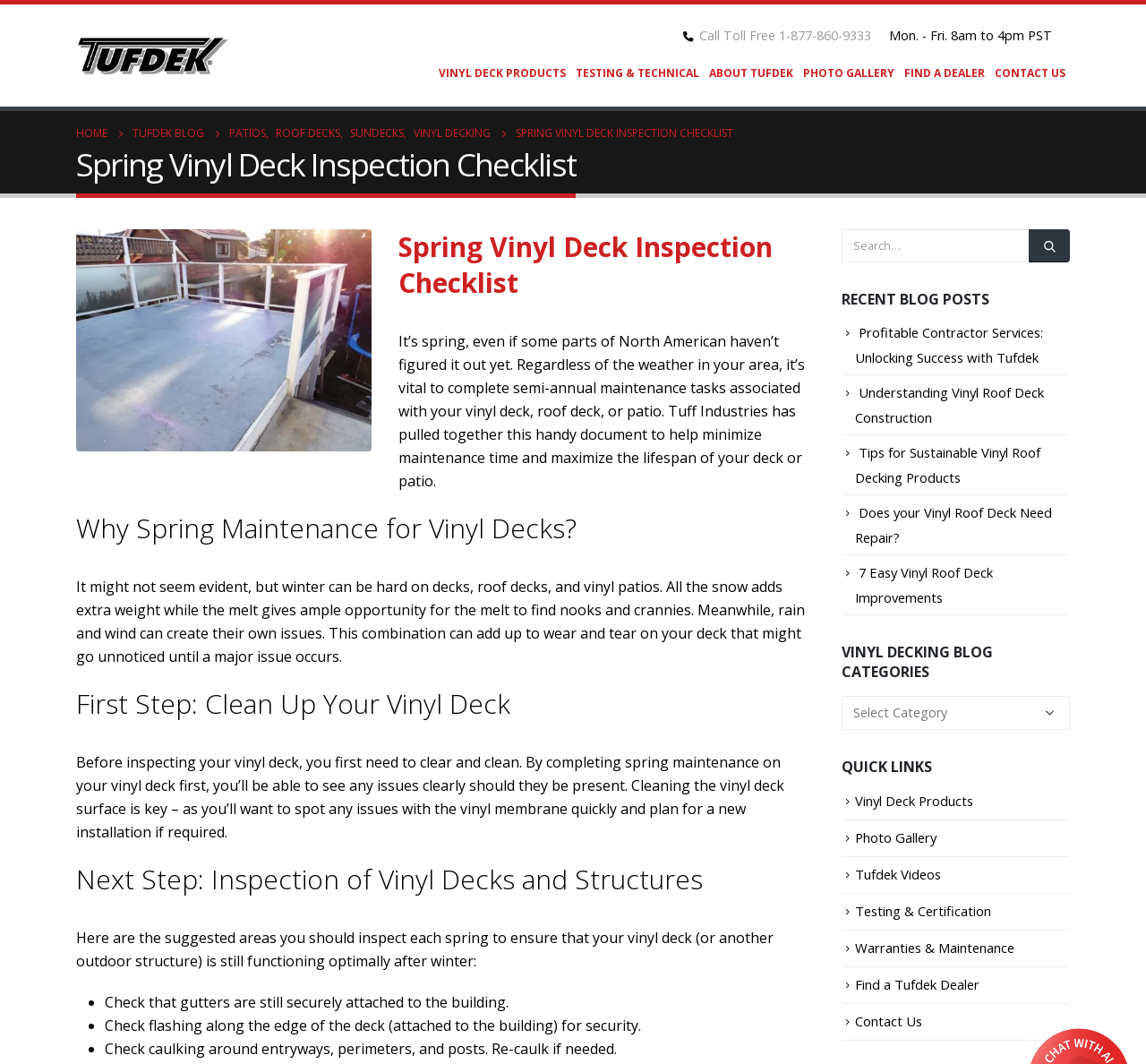Can you provide the bounding box coordinates for the element that should be clicked to implement the instruction: "Search for something"?

[0.734, 0.216, 0.898, 0.246]